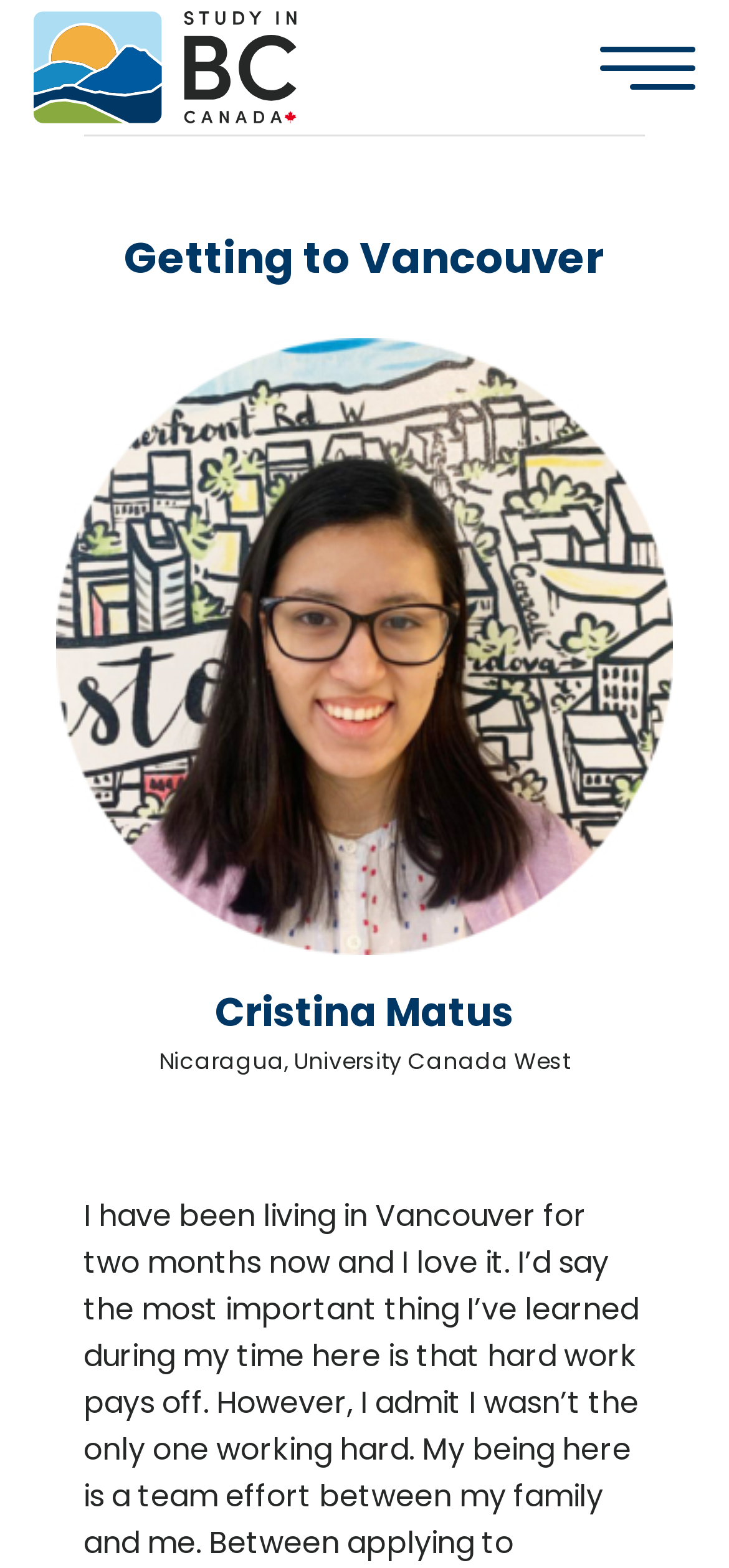Offer a detailed explanation of the webpage layout and contents.

The webpage is about a personal experience of living in Vancouver, with a focus on the author's journey. At the top-left corner, there is a logo or icon labeled "Group 5" with a corresponding link. On the top-right corner, there is a menu item labeled "Menu" with a dropdown link.

Below the menu item, the main content of the webpage begins. The title "Getting to Vancouver" is prominently displayed as a heading, taking up a significant portion of the top section. To the right of the title, there is an author picture, which is a large image that spans almost the entire width of the page.

Below the title and author picture, there is a section with the author's name, "Cristina Matus", which is a link, and a brief description "Nicaragua, University Canada West" in static text. This section is positioned near the center of the page, slightly above the middle.